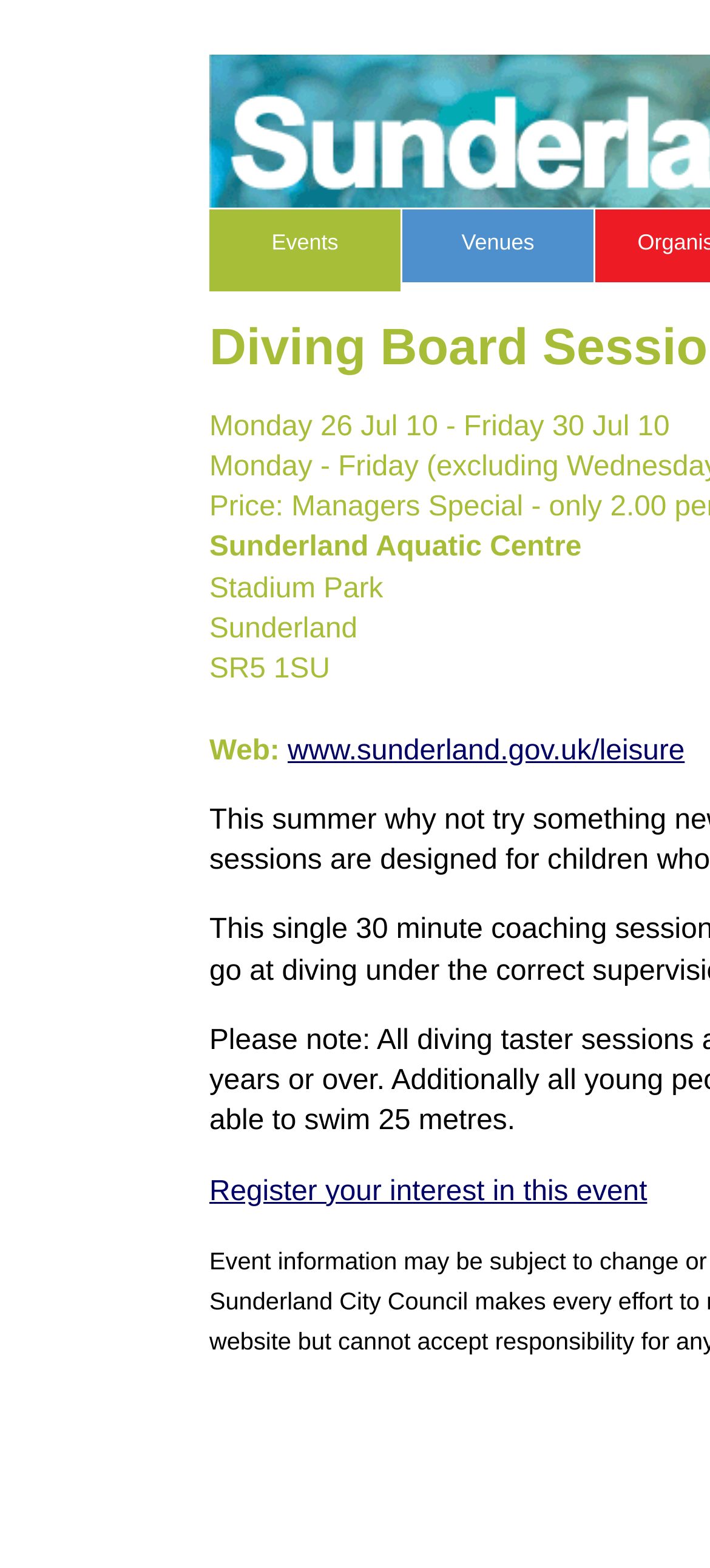Detail the various sections and features of the webpage.

The webpage is about an event called "Diving Board Sessions" taking place from Monday 26th July to Friday 30th July. At the top, there are two links, "Events" and "Venues", positioned side by side. Below these links, there is a section providing details about the event. The event location is Sunderland Aquatic Centre, situated in Stadium Park, Sunderland, with a postcode of SR5 1SU. Additionally, there is a web link to www.sunderland.gov.uk/leisure. Further down, there is a call-to-action link to "Register your interest in this event".